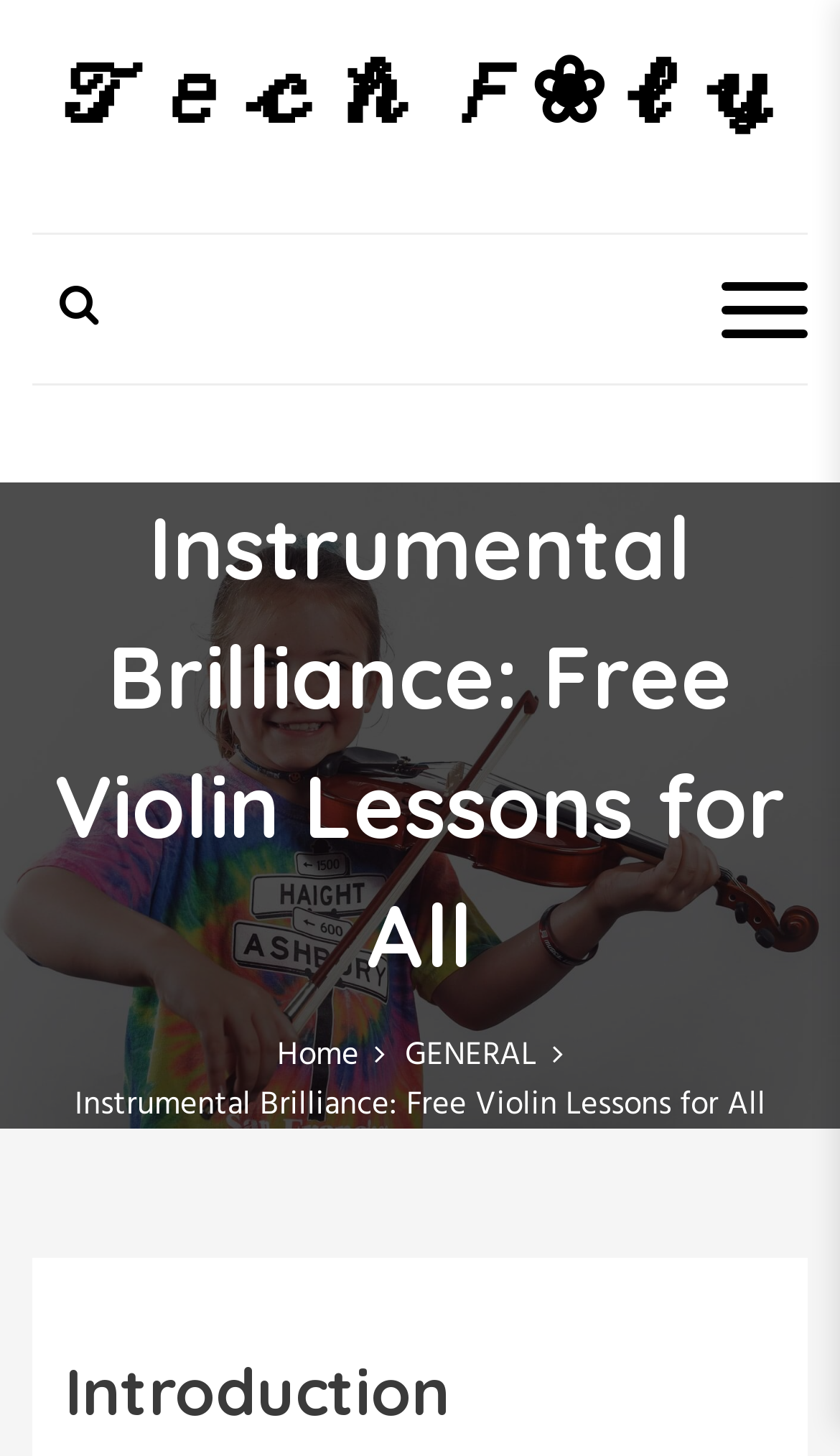How many links are in the navigation section?
Carefully analyze the image and provide a thorough answer to the question.

The navigation section has three links: 'Home', 'GENERAL', and another link with a Unicode character '', which suggests that it might be a dropdown menu or a submenu.